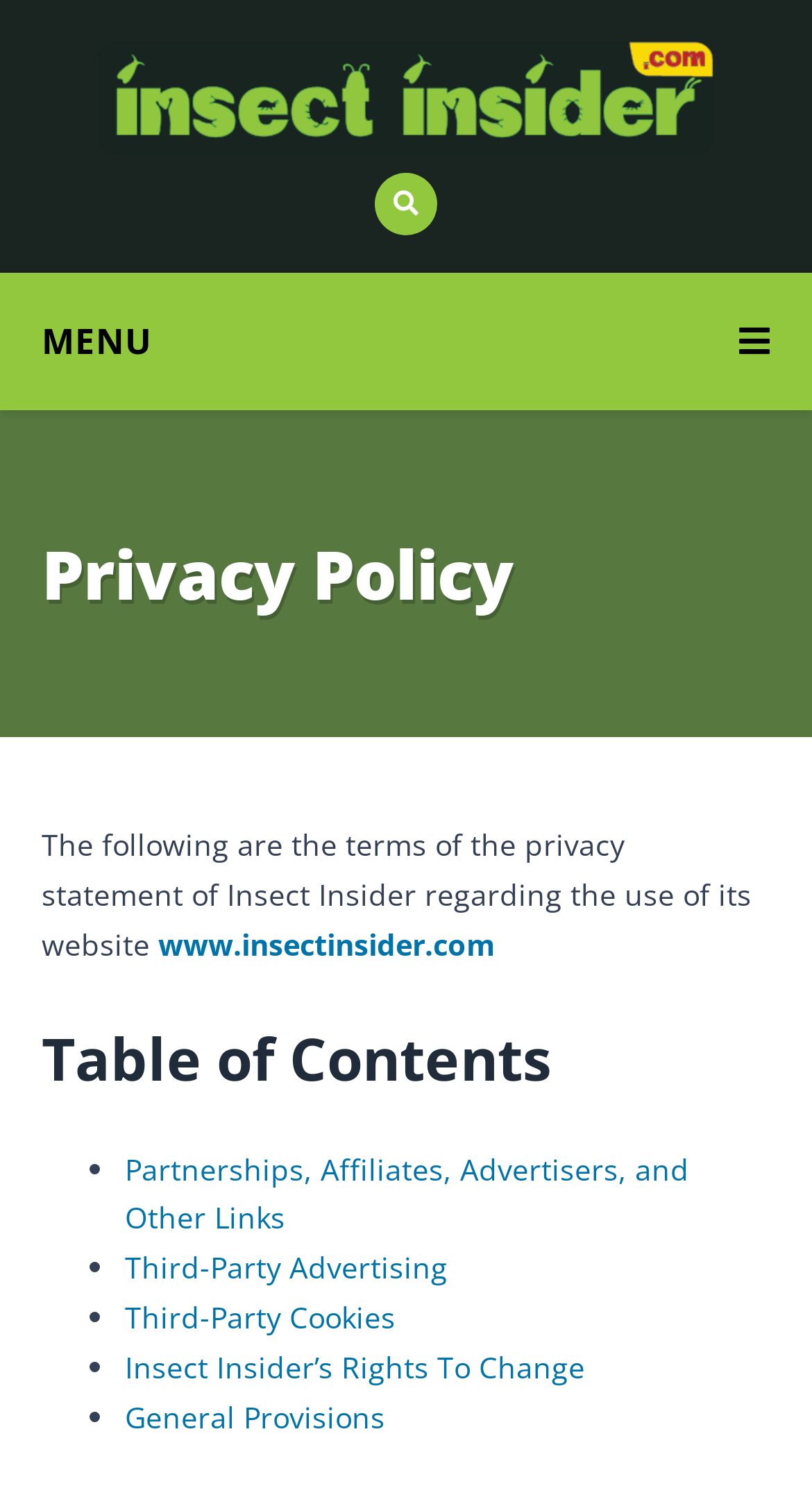Specify the bounding box coordinates of the area to click in order to follow the given instruction: "visit www.insectinsider.com."

[0.195, 0.612, 0.61, 0.638]